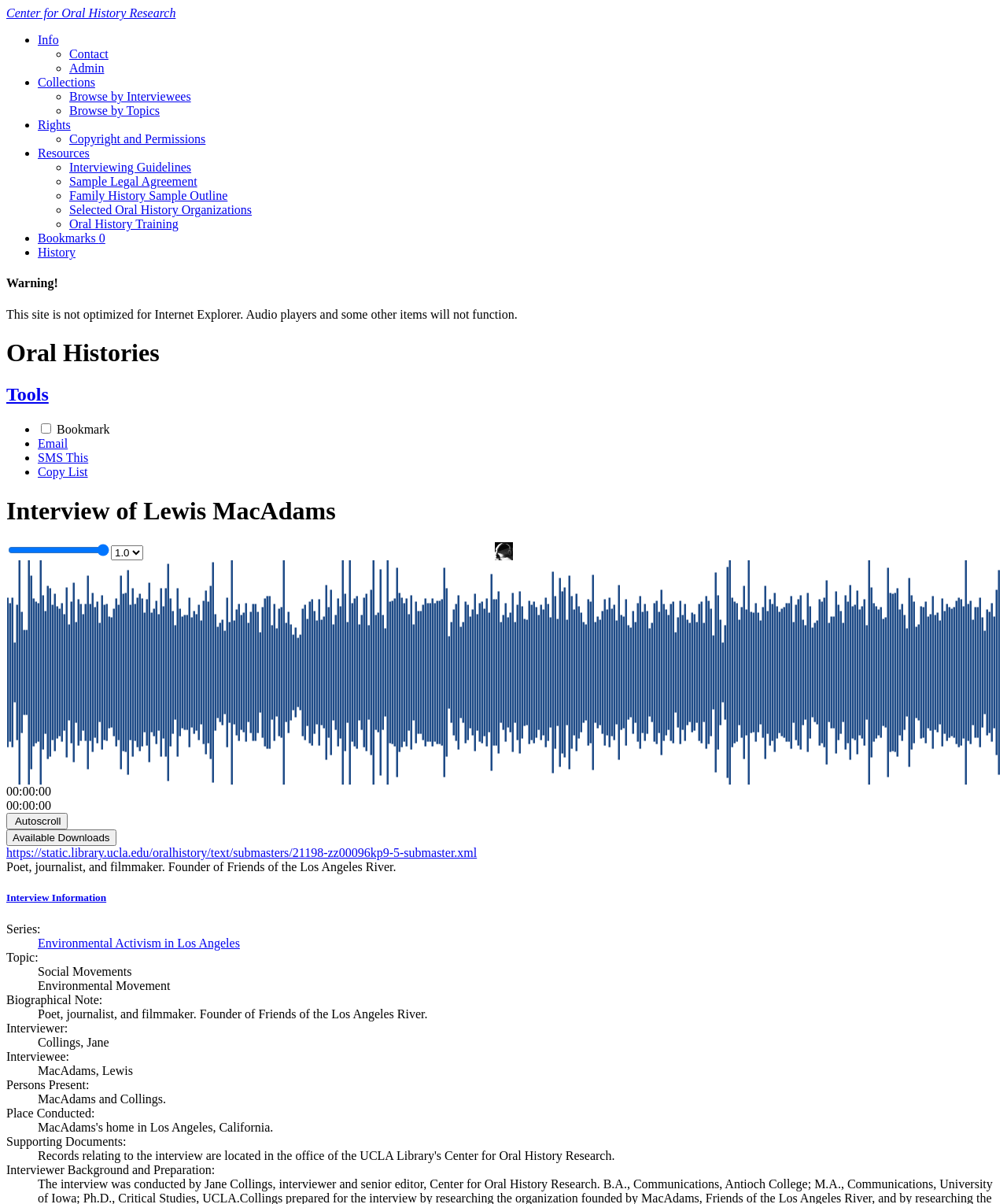Given the description "Copy List", determine the bounding box of the corresponding UI element.

[0.038, 0.386, 0.087, 0.398]